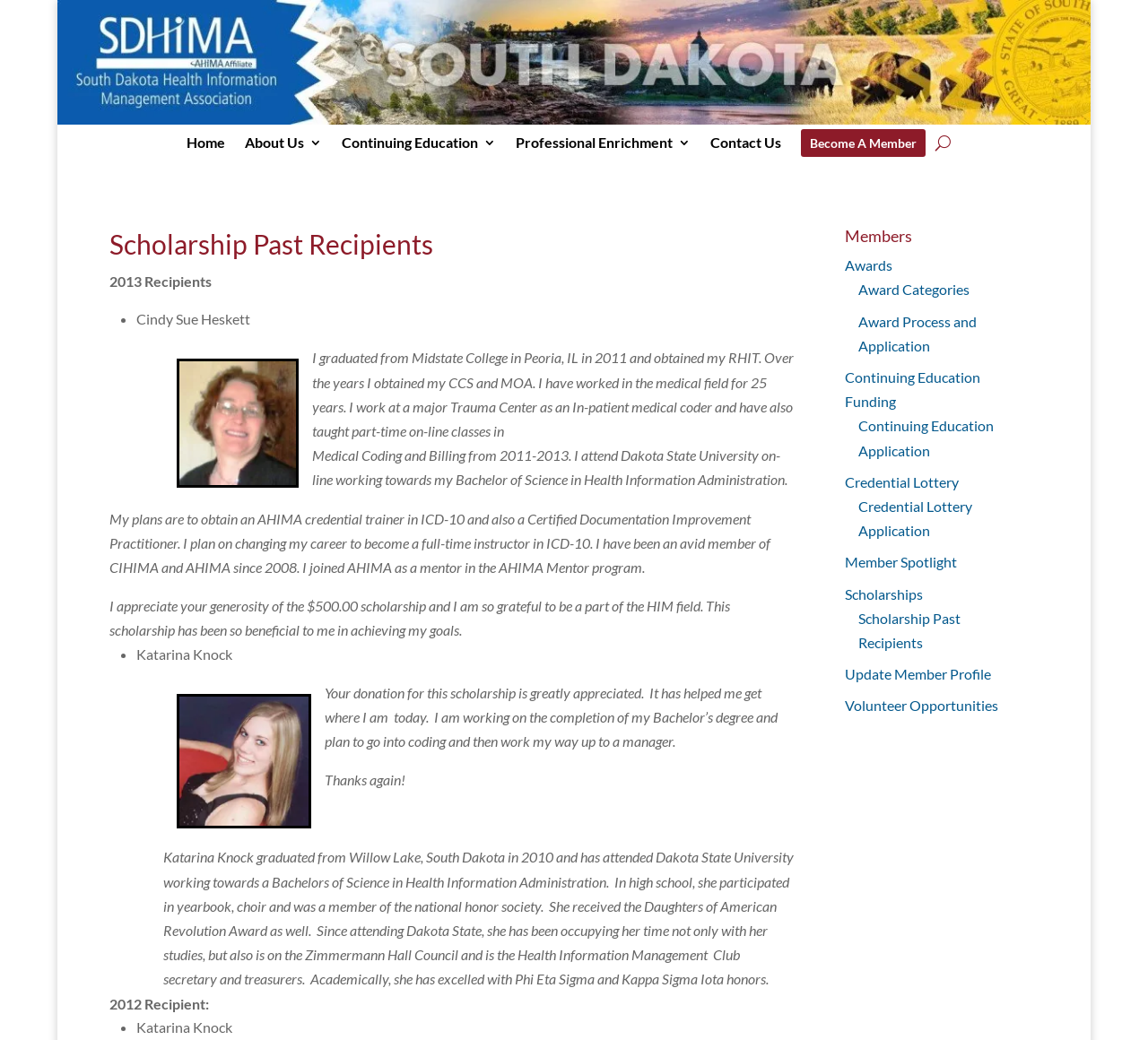Give a concise answer using one word or a phrase to the following question:
What is the name of the university that Katarina Knock attended?

Dakota State University